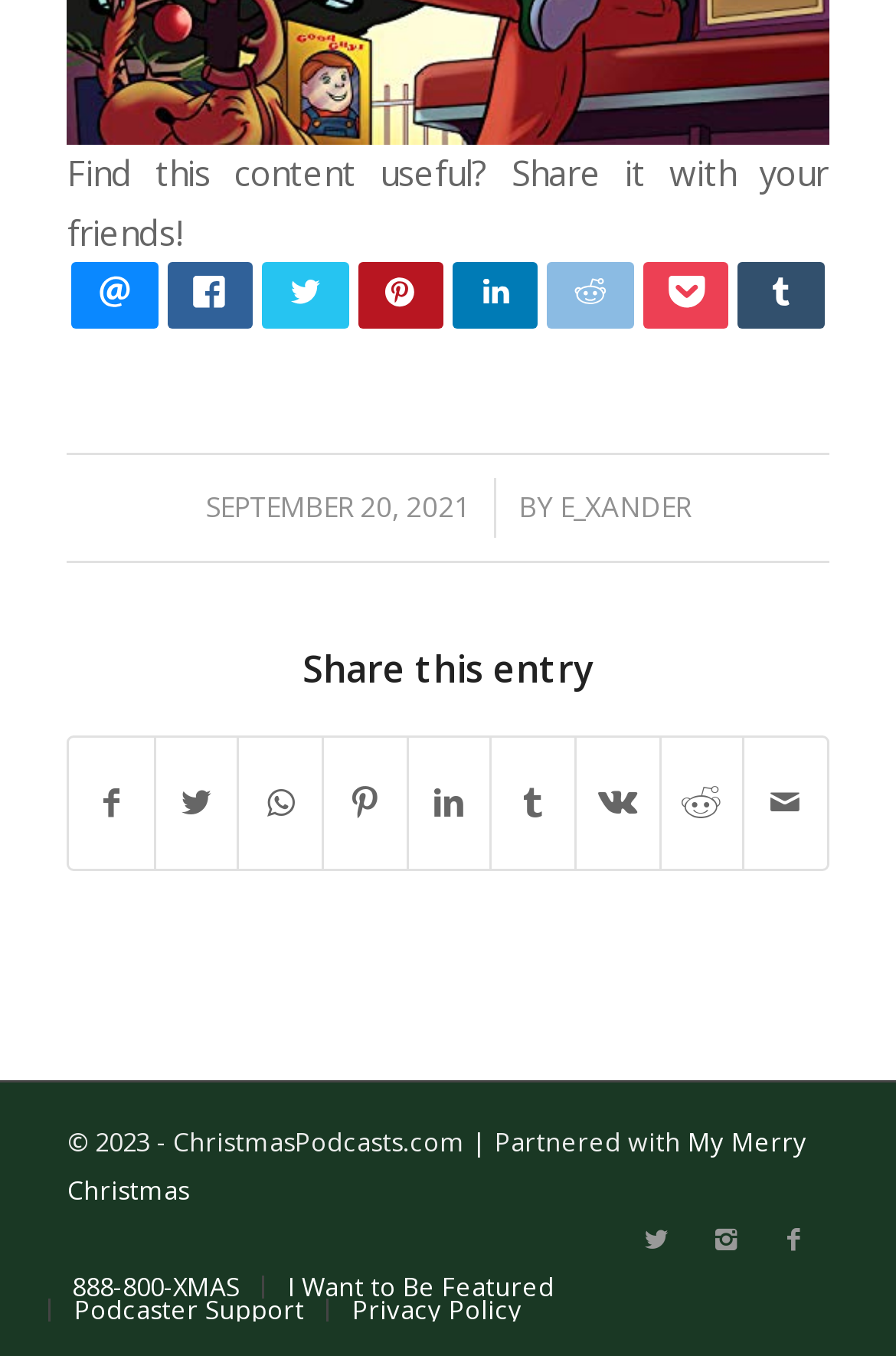What is the date of the article?
Ensure your answer is thorough and detailed.

I found the date of the article by looking at the StaticText element that says 'SEPTEMBER 20, 2021'. This element is located near the top of the page and is likely the publication date of the article.